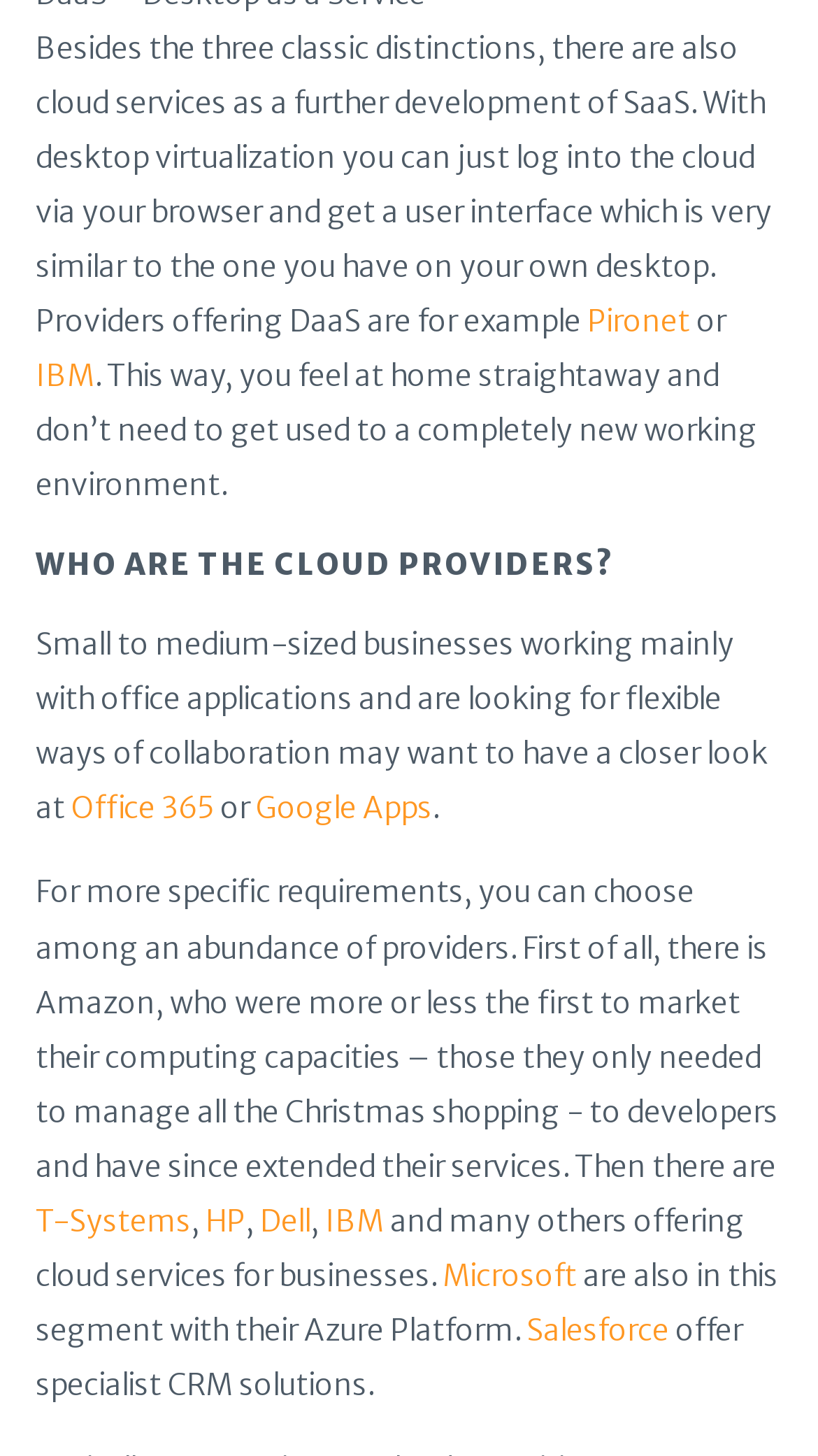What does Salesforce offer?
Using the image as a reference, give an elaborate response to the question.

According to the webpage, Salesforce offers specialist CRM (Customer Relationship Management) solutions.